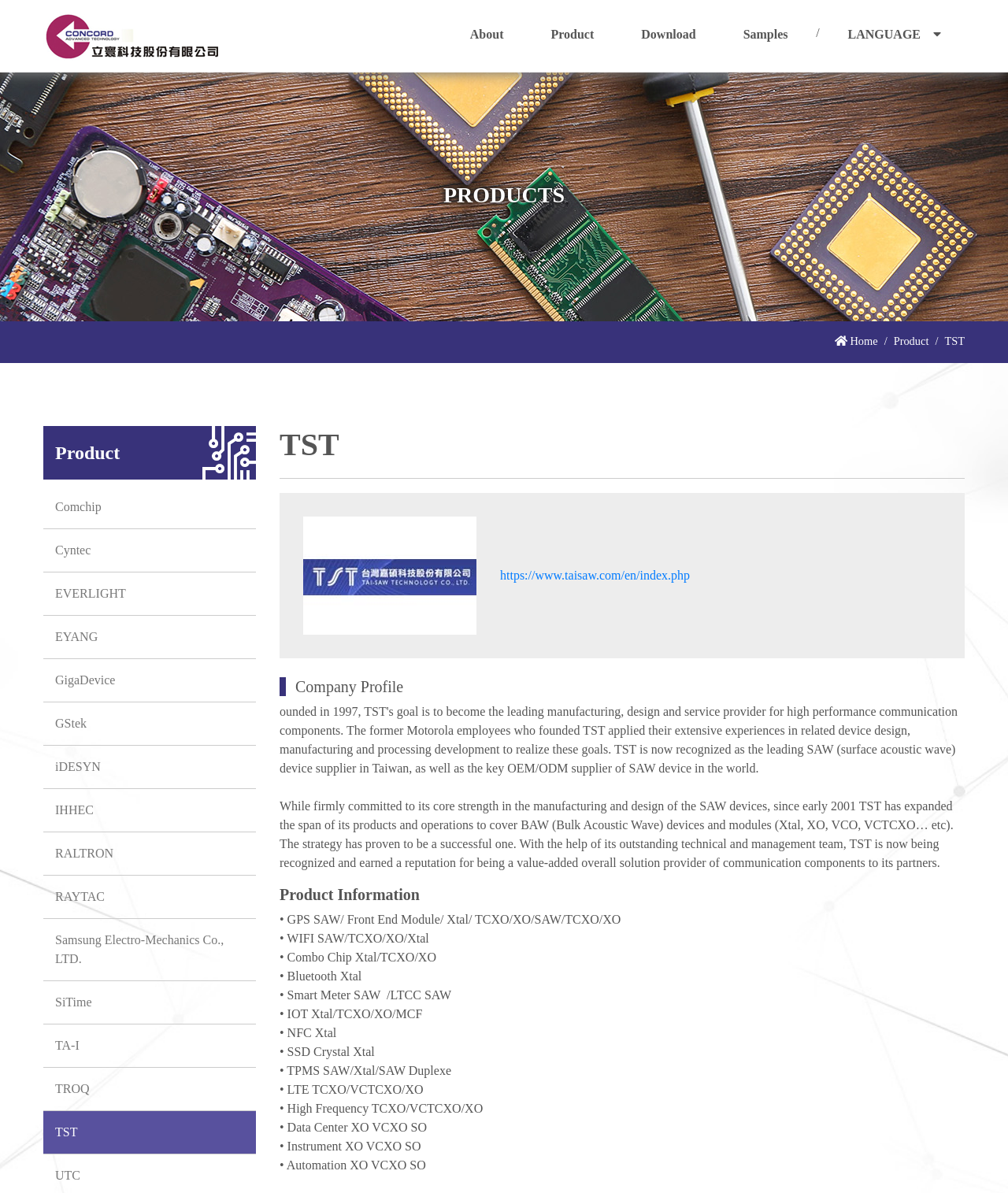Describe in detail what you see on the webpage.

The webpage is about Concord Advanced Technology Co., LTD, a professional agent for electronic components. At the top, there is a logo image and a link to the company's homepage. Below the logo, there are several navigation links, including "About", "Product", "Download", and "Samples". 

On the left side, there is a table of contents with links to various product categories, including Comchip, Cyntec, EVERLIGHT, and others. 

On the right side, there is a section titled "PRODUCTS" with a list of product information, including GPS SAW, WIFI SAW, Combo Chip Xtal, and others. Each product is described in a brief sentence.

Below the product list, there is a section titled "Company Profile" with a brief description of the company's history and expansion into new product areas. 

Further down, there is a section titled "Product Information" with a list of products and their descriptions, including GPS SAW, WIFI SAW, Bluetooth Xtal, and others.